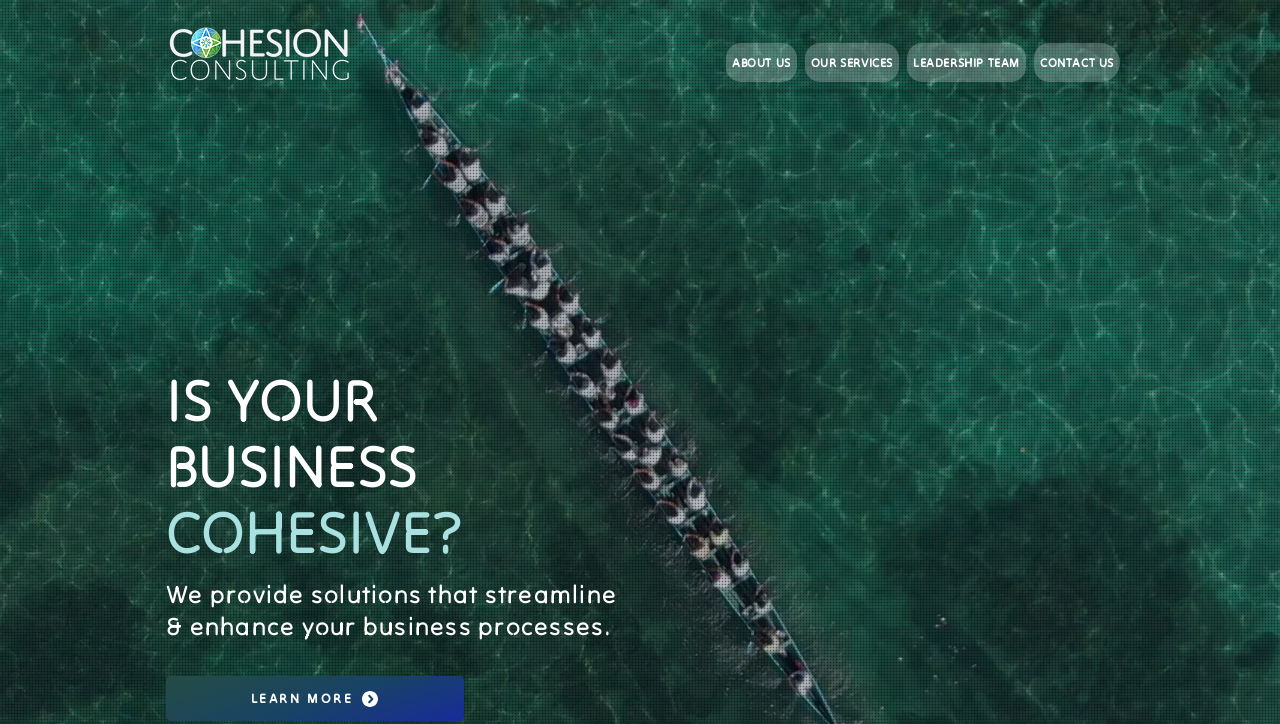What is the main question on the webpage?
Please answer the question with as much detail as possible using the screenshot.

I found a heading element with the text 'IS YOUR BUSINESS COHESIVE?' which is likely the main question on the webpage.